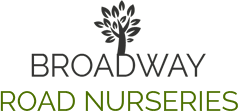What is the color of 'ROAD NURSERIES'?
We need a detailed and meticulous answer to the question.

The color of 'ROAD NURSERIES' is a softer green hue, which emphasizes the nursery's focus on plants and nature.